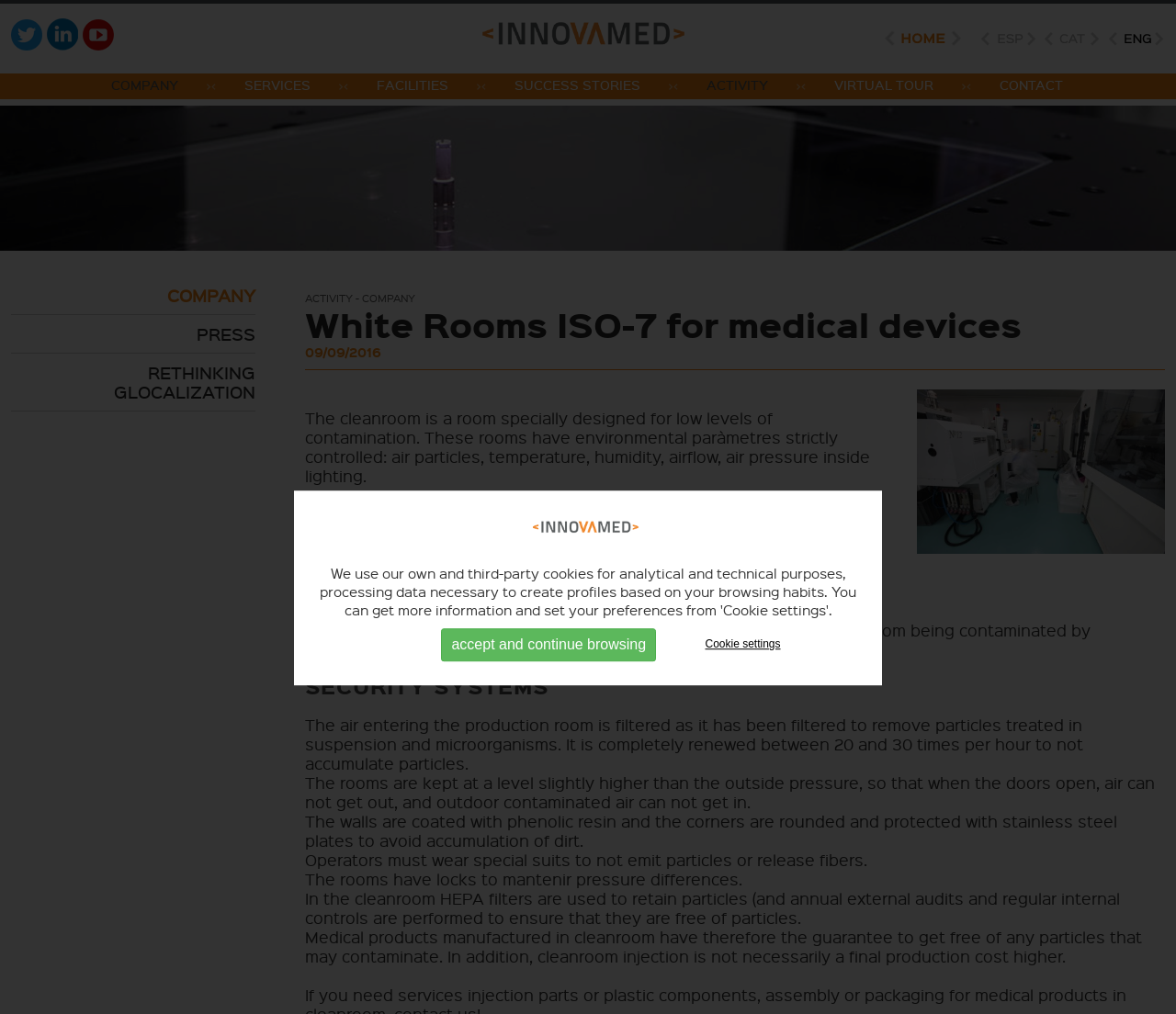Predict the bounding box for the UI component with the following description: "title="Youtube"".

[0.07, 0.033, 0.097, 0.053]